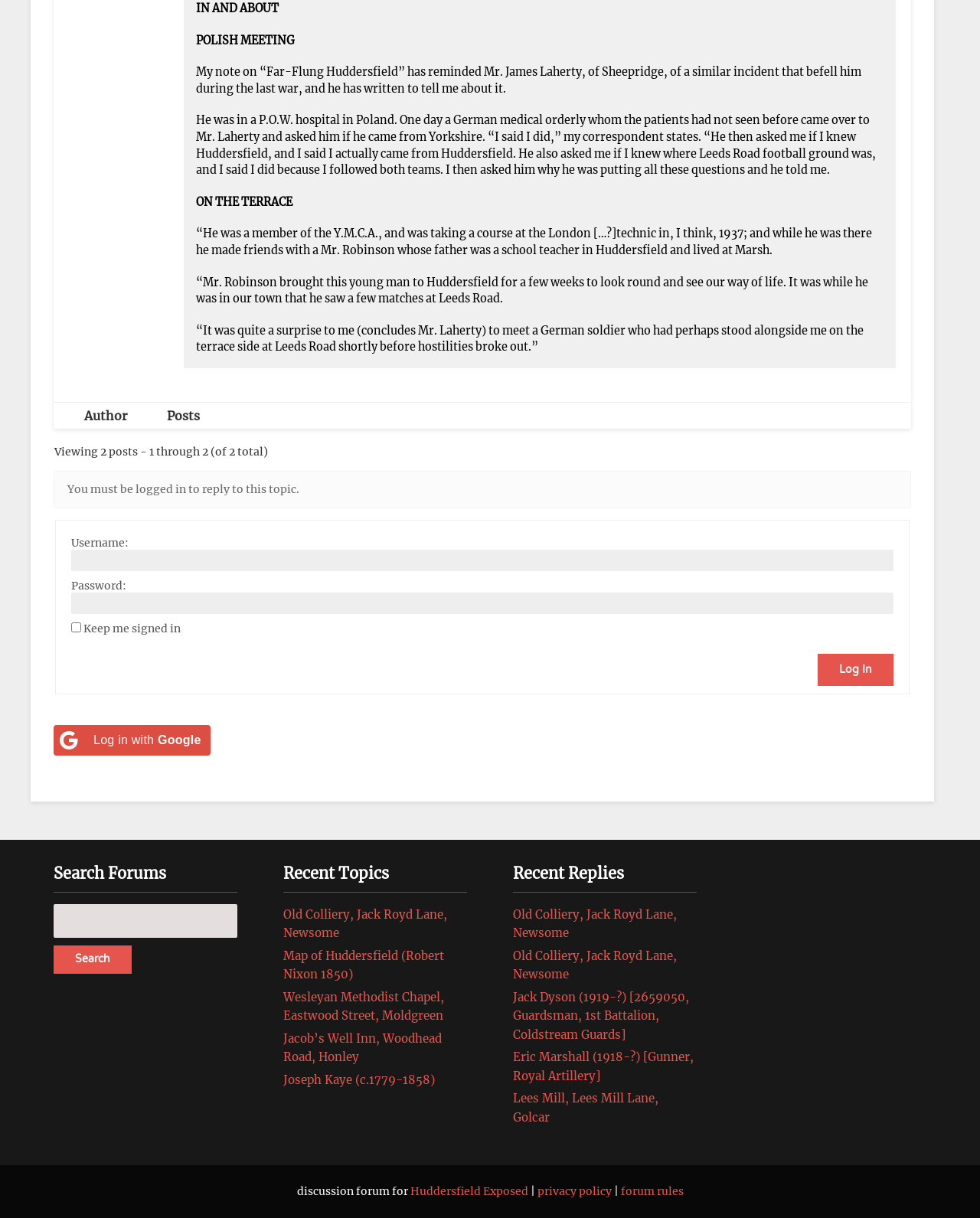Can you find the bounding box coordinates of the area I should click to execute the following instruction: "log in to the forum"?

[0.073, 0.451, 0.912, 0.469]